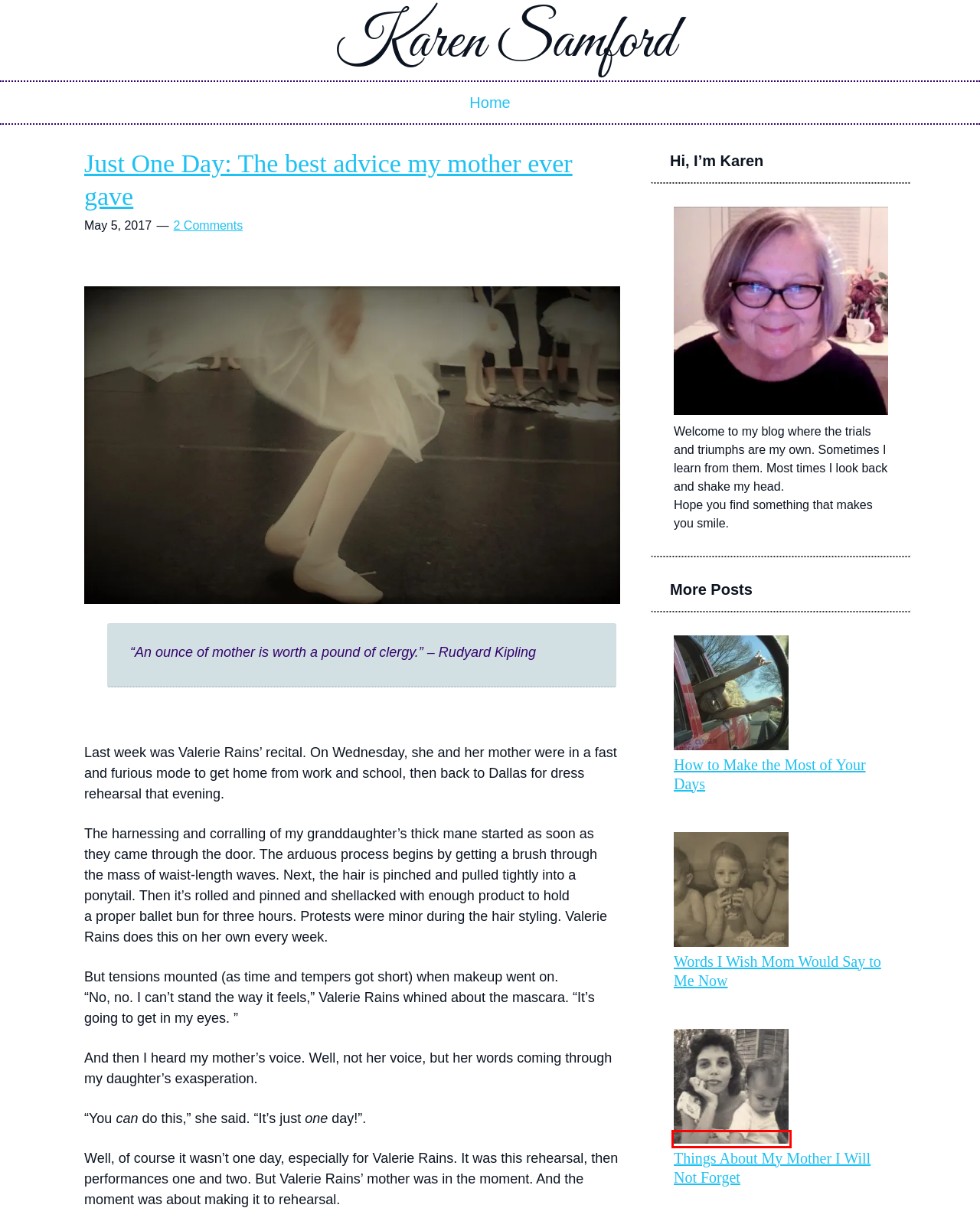You have a screenshot of a webpage with a red rectangle bounding box around a UI element. Choose the best description that matches the new page after clicking the element within the bounding box. The candidate descriptions are:
A. Karen Samford
B. Rudyard Kipling
C. Things About My Mother I Will Not Forget
D. Mother’s Day – Page 2
E. Valerie Rains
F. Words I Wish Mom Would Say to Me Now
G. How to Make the Most of Your Days
H. Just One Day: The best advice my mother ever gave

C